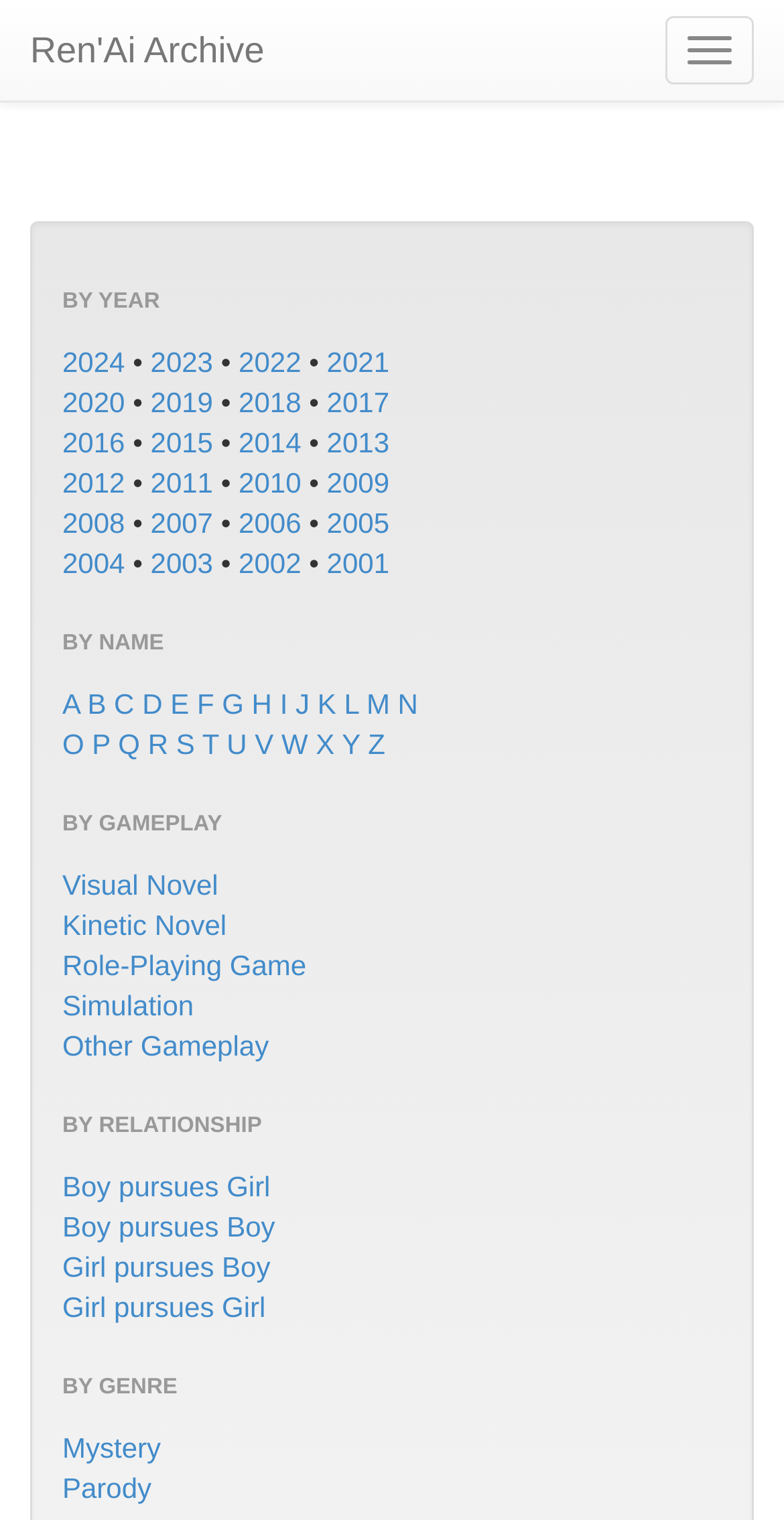What is the last genre listed under 'BY GENRE'?
Based on the image, give a concise answer in the form of a single word or short phrase.

Parody